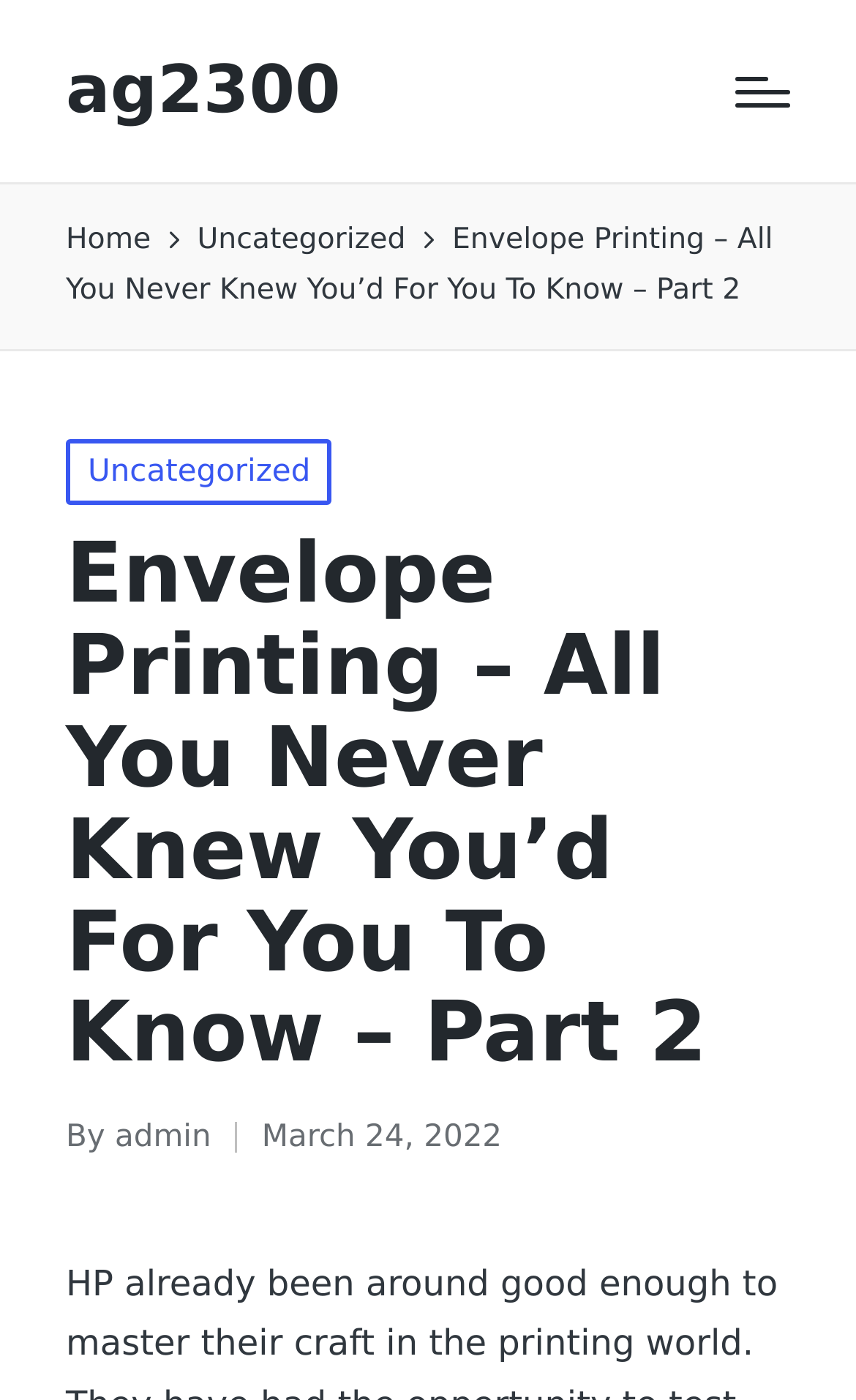Please provide a short answer using a single word or phrase for the question:
When was the post published?

March 24, 2022